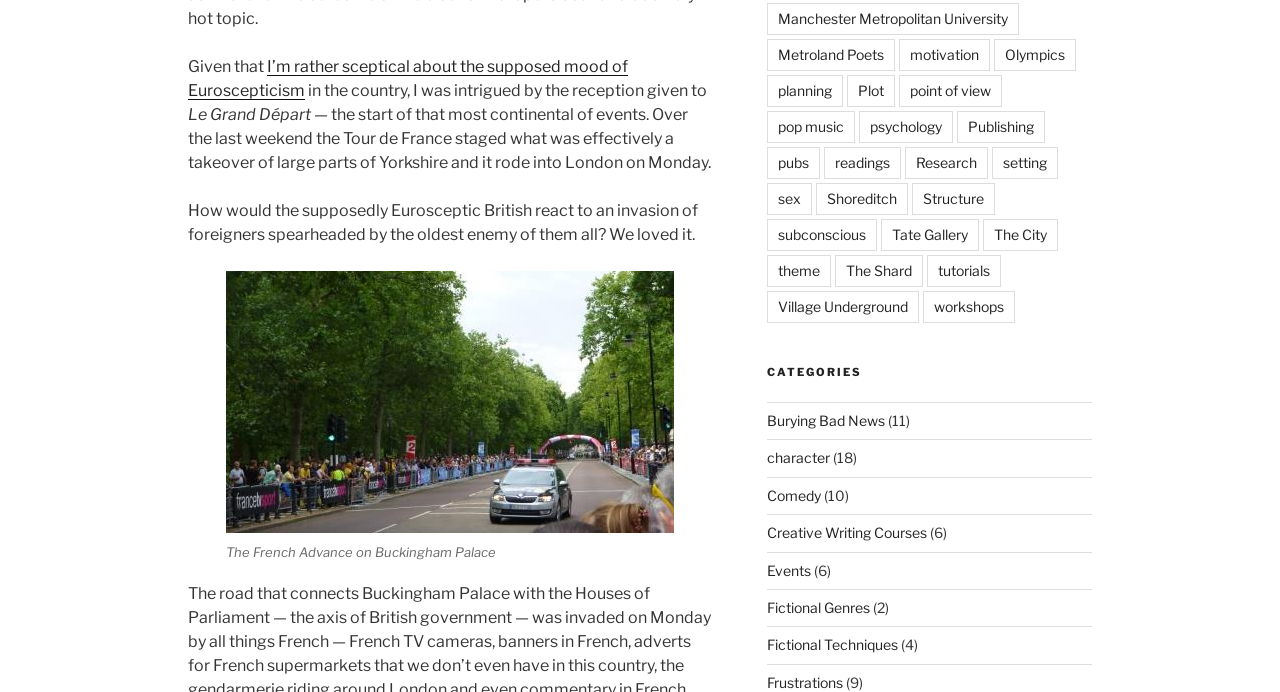Using the details from the image, please elaborate on the following question: How many links are there in the CATEGORIES section?

The CATEGORIES section has 18 links, each with a number in parentheses, which suggests that they are categorized and numbered in some way.